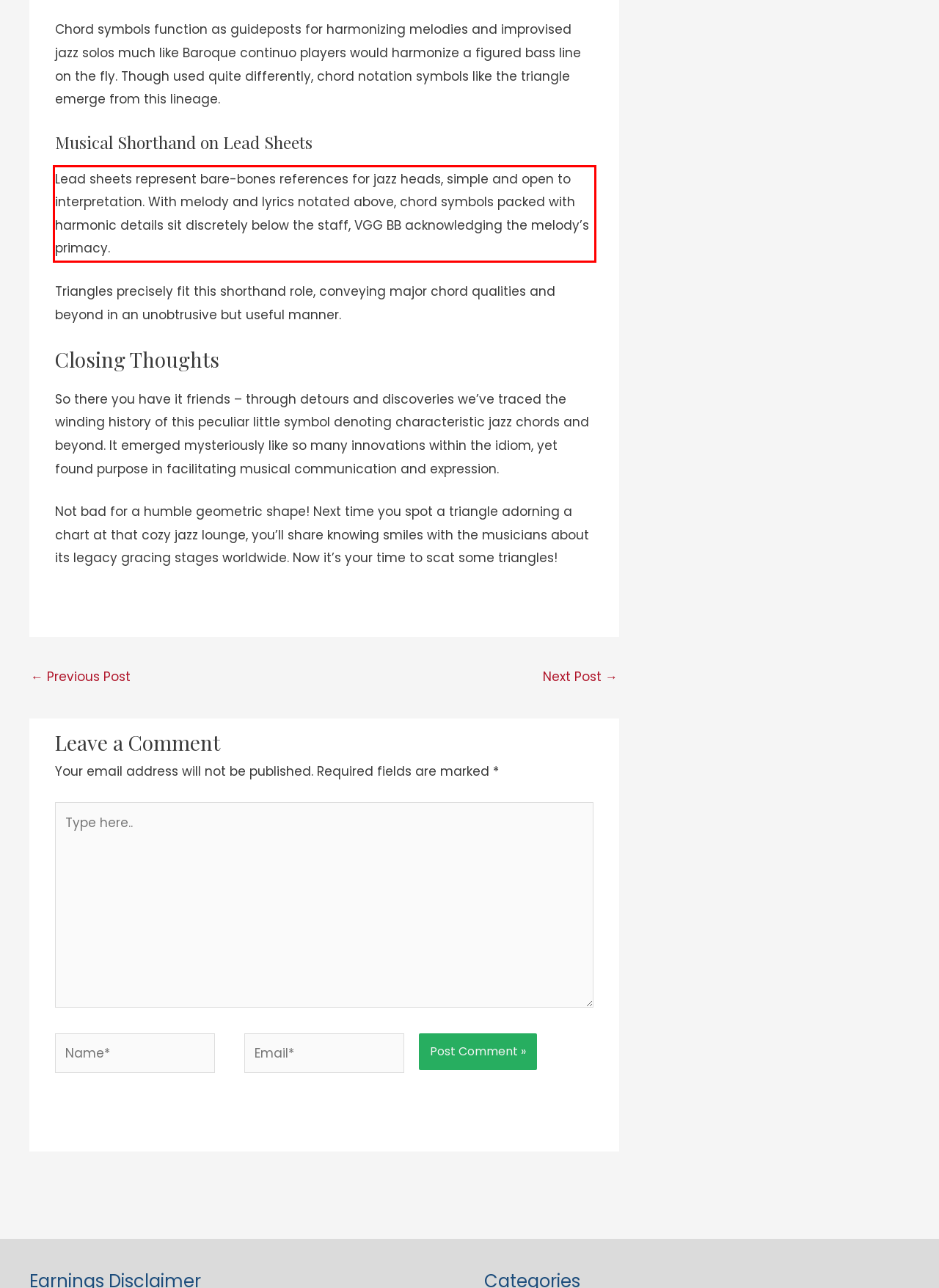The screenshot you have been given contains a UI element surrounded by a red rectangle. Use OCR to read and extract the text inside this red rectangle.

Lead sheets represent bare-bones references for jazz heads, simple and open to interpretation. With melody and lyrics notated above, chord symbols packed with harmonic details sit discretely below the staff, VGG BB acknowledging the melody’s primacy.